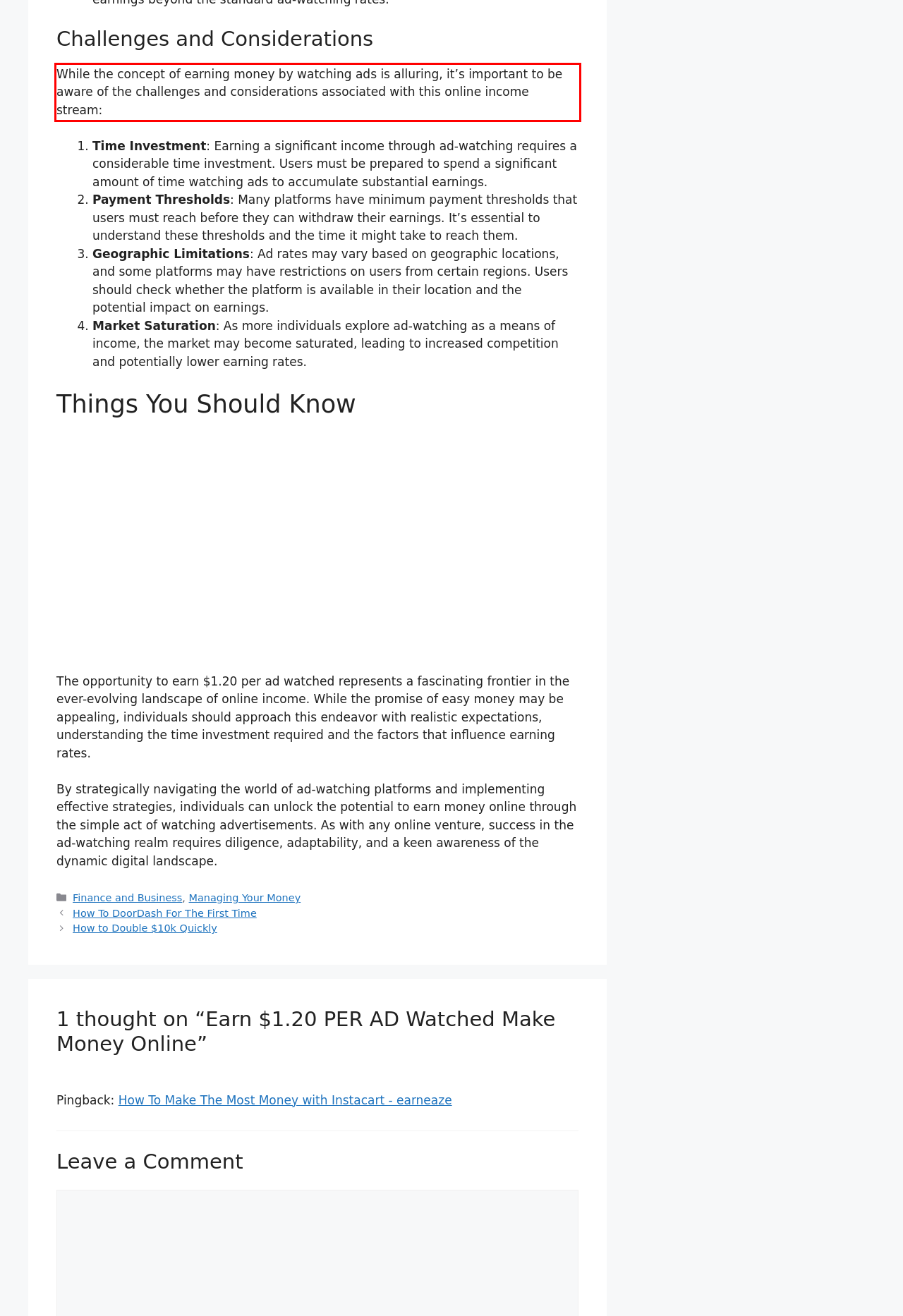Given a screenshot of a webpage with a red bounding box, extract the text content from the UI element inside the red bounding box.

While the concept of earning money by watching ads is alluring, it’s important to be aware of the challenges and considerations associated with this online income stream: